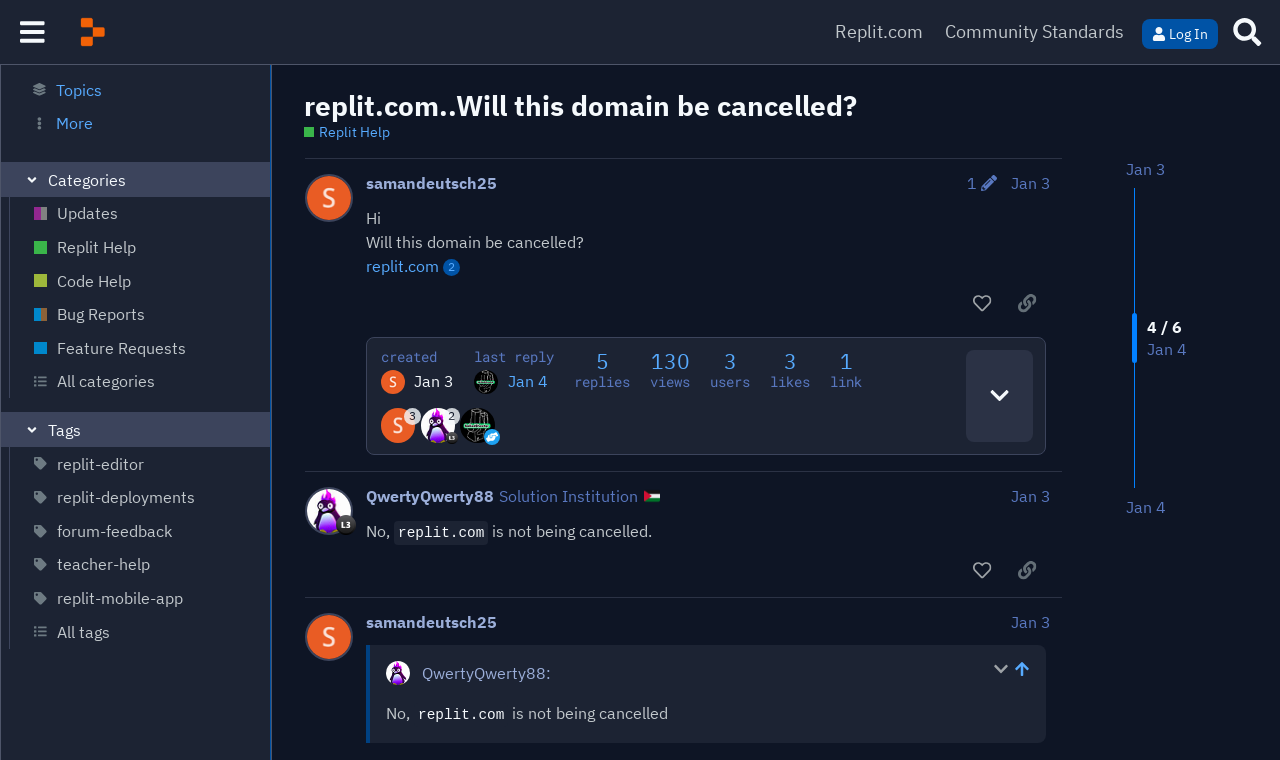What is the text of the button next to the search button?
Using the image as a reference, answer the question with a short word or phrase.

Log In